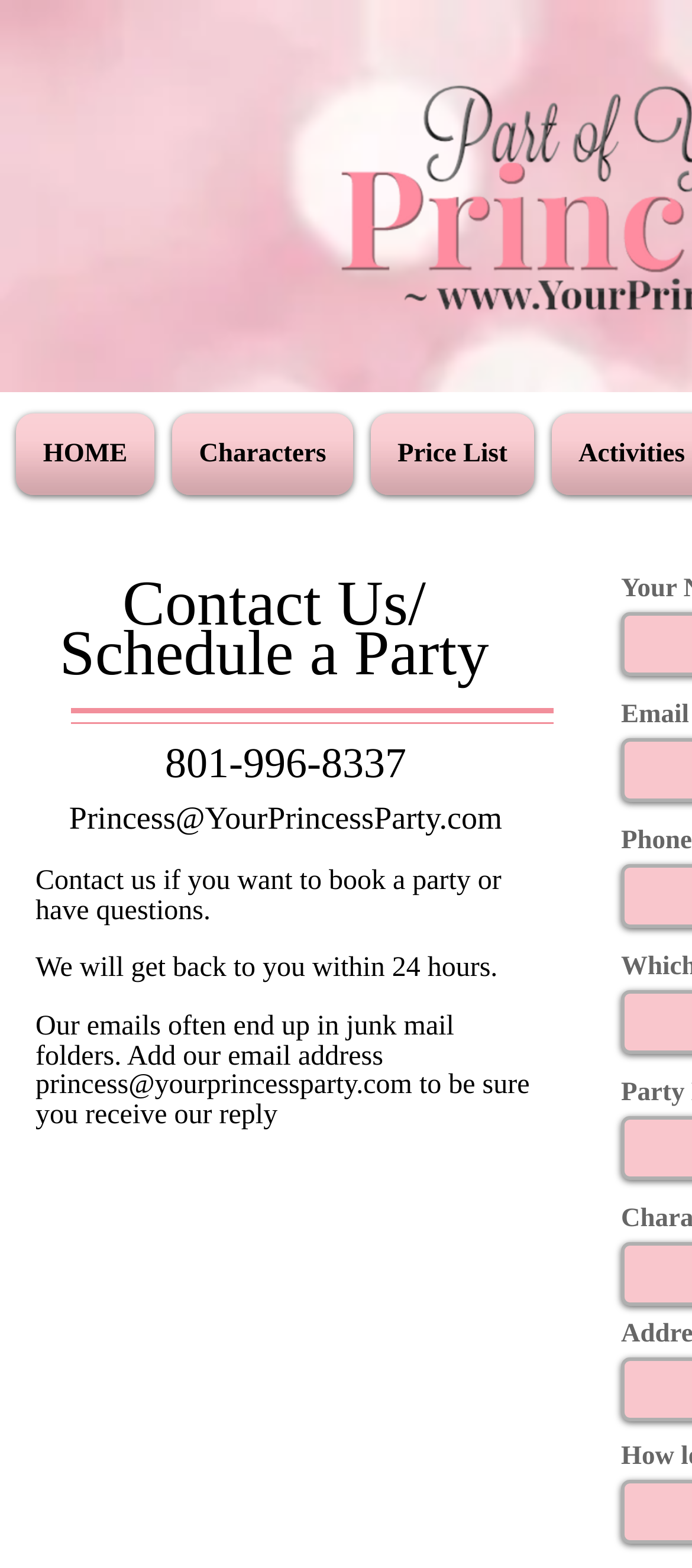Specify the bounding box coordinates (top-left x, top-left y, bottom-right x, bottom-right y) of the UI element in the screenshot that matches this description: Price List

[0.523, 0.264, 0.785, 0.316]